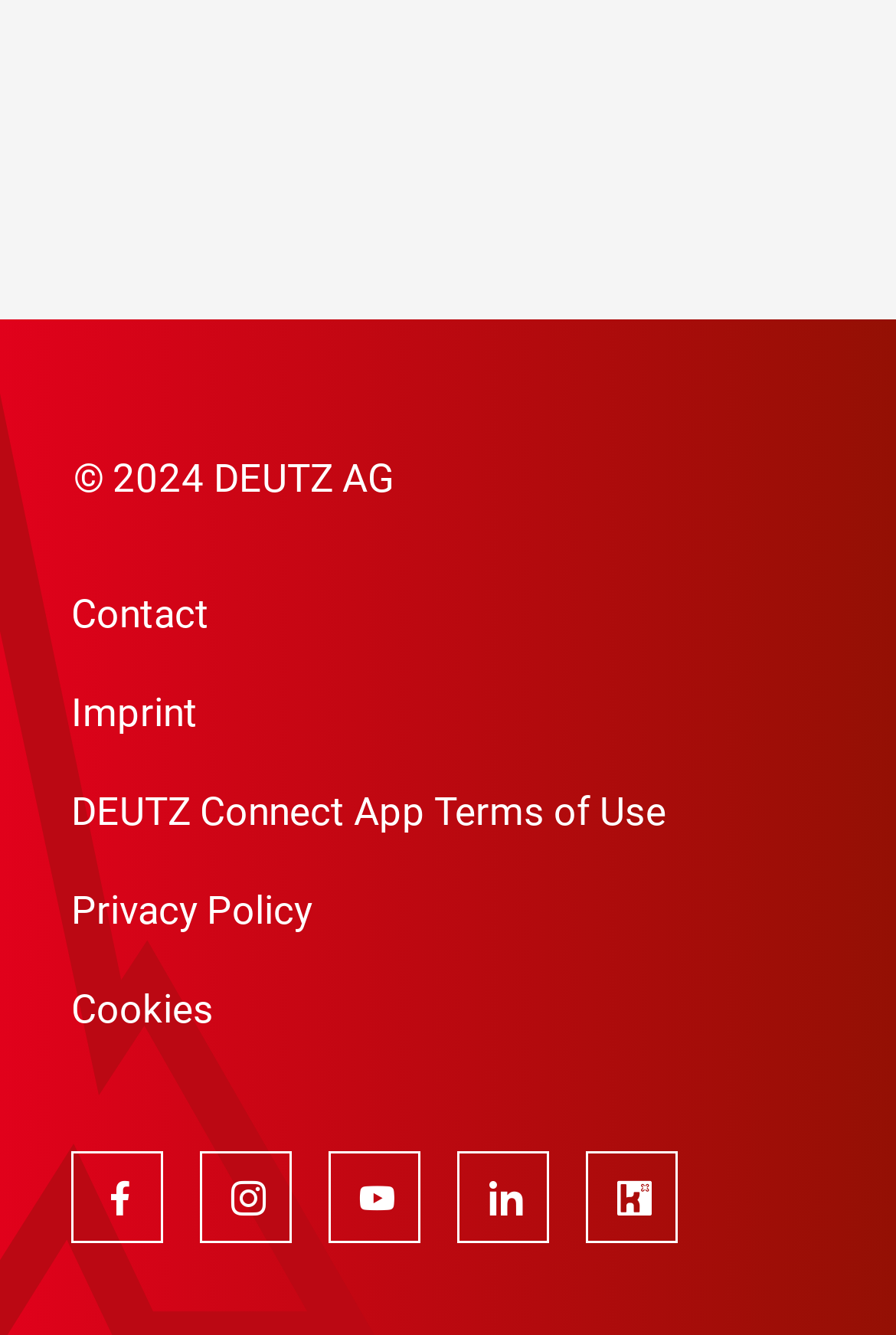Please specify the bounding box coordinates of the clickable region to carry out the following instruction: "read privacy policy". The coordinates should be four float numbers between 0 and 1, in the format [left, top, right, bottom].

[0.079, 0.659, 0.349, 0.705]